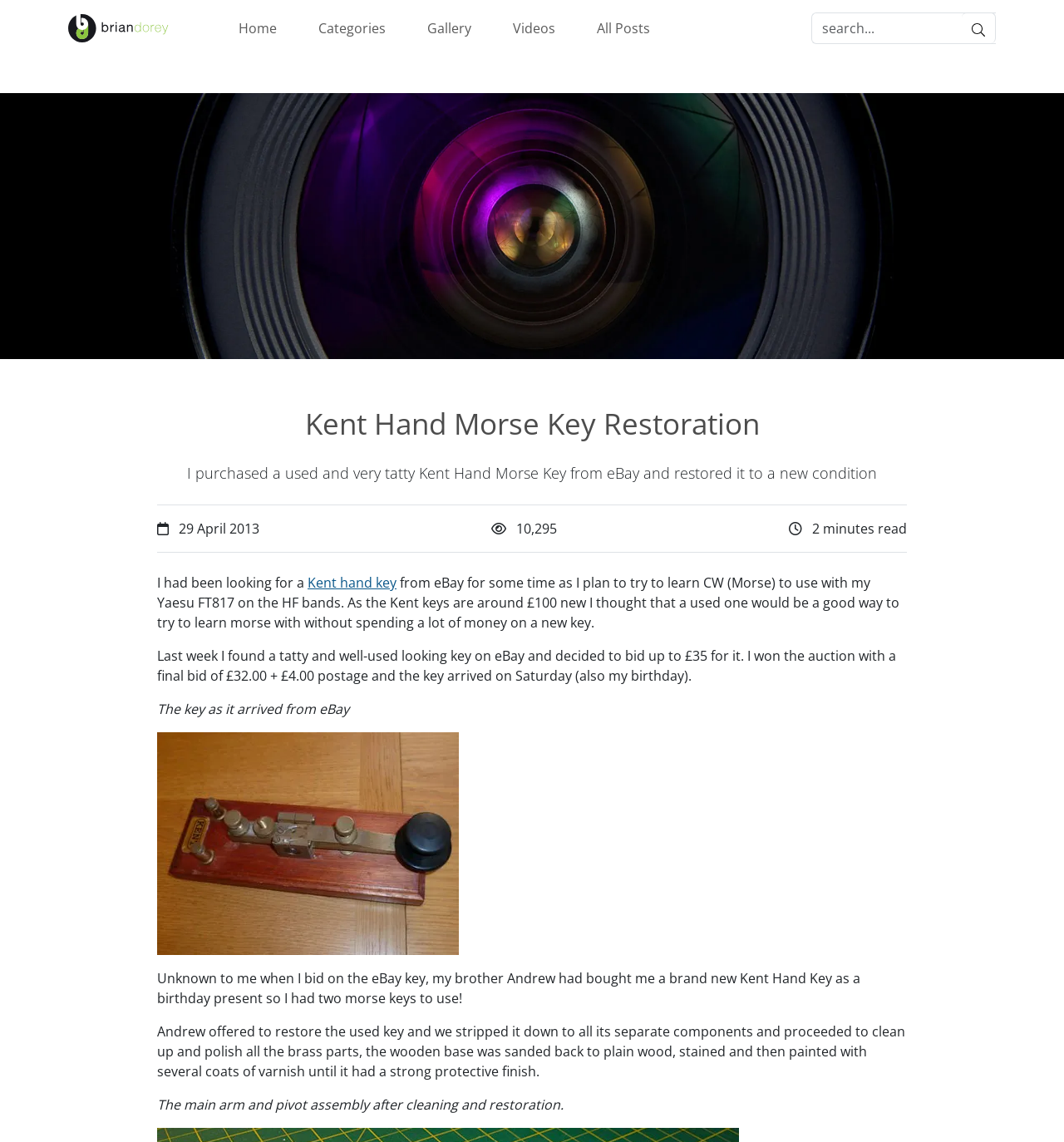Use a single word or phrase to answer the question:
What is the author's name?

Brian Dorey